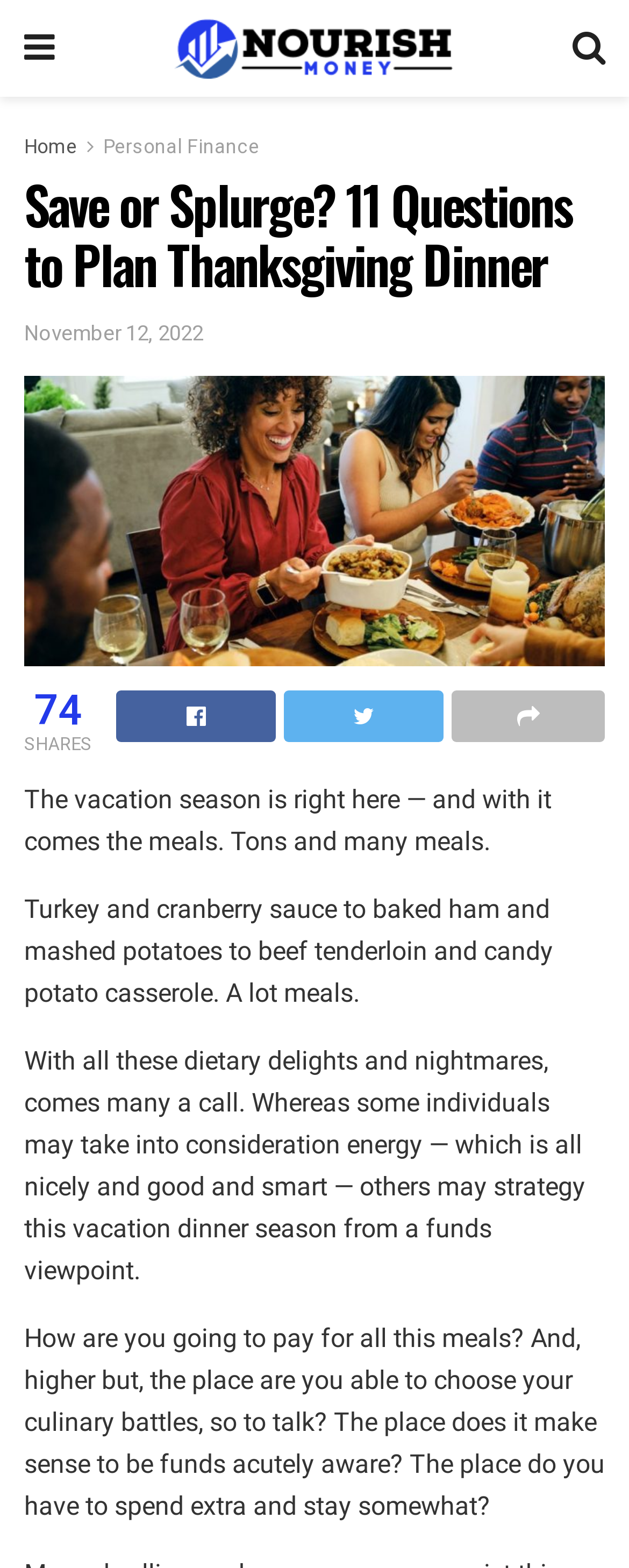Reply to the question with a single word or phrase:
What is the tone of the article?

Informative